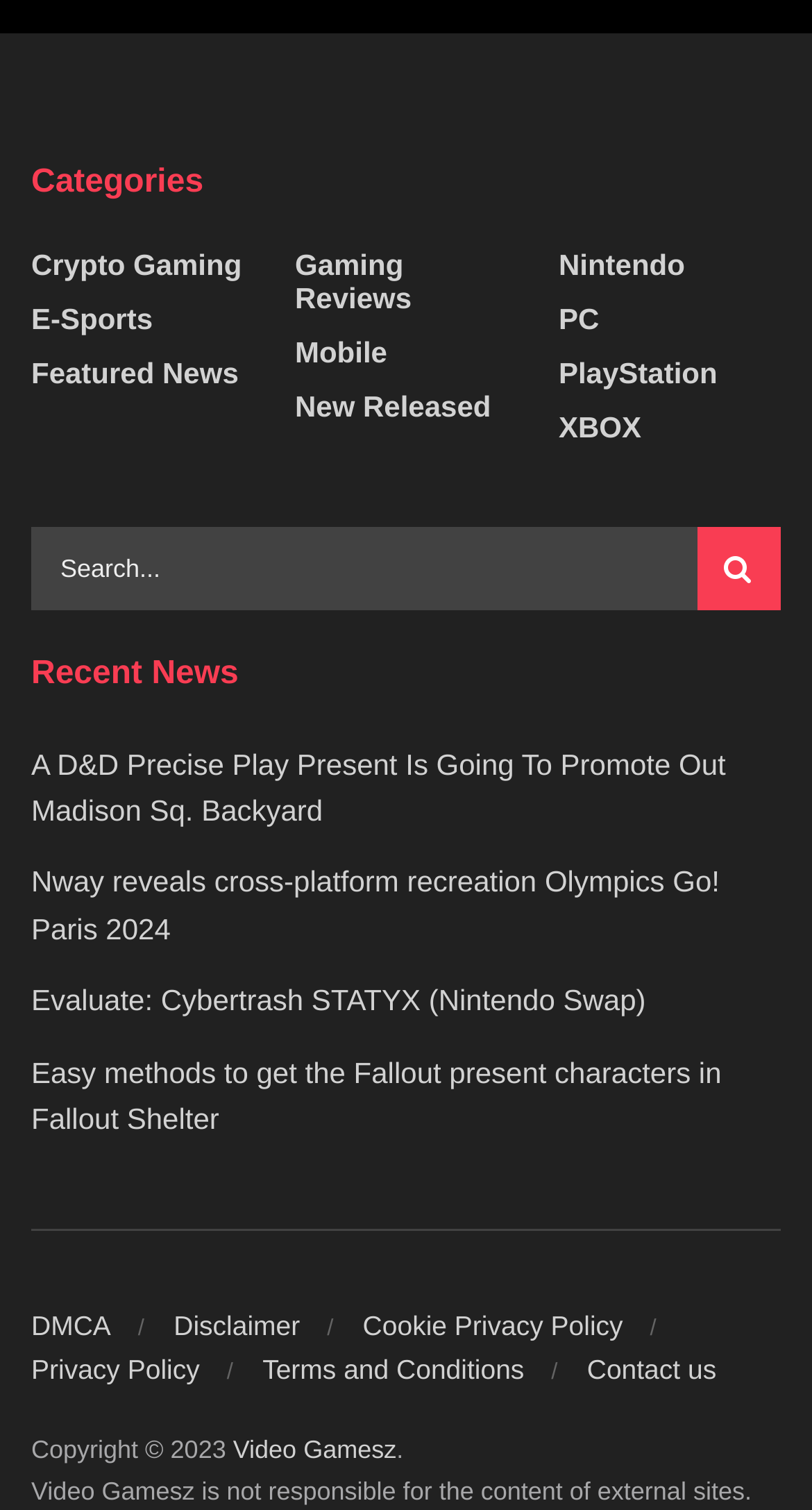Please specify the bounding box coordinates of the element that should be clicked to execute the given instruction: 'Contact us'. Ensure the coordinates are four float numbers between 0 and 1, expressed as [left, top, right, bottom].

[0.723, 0.896, 0.882, 0.917]